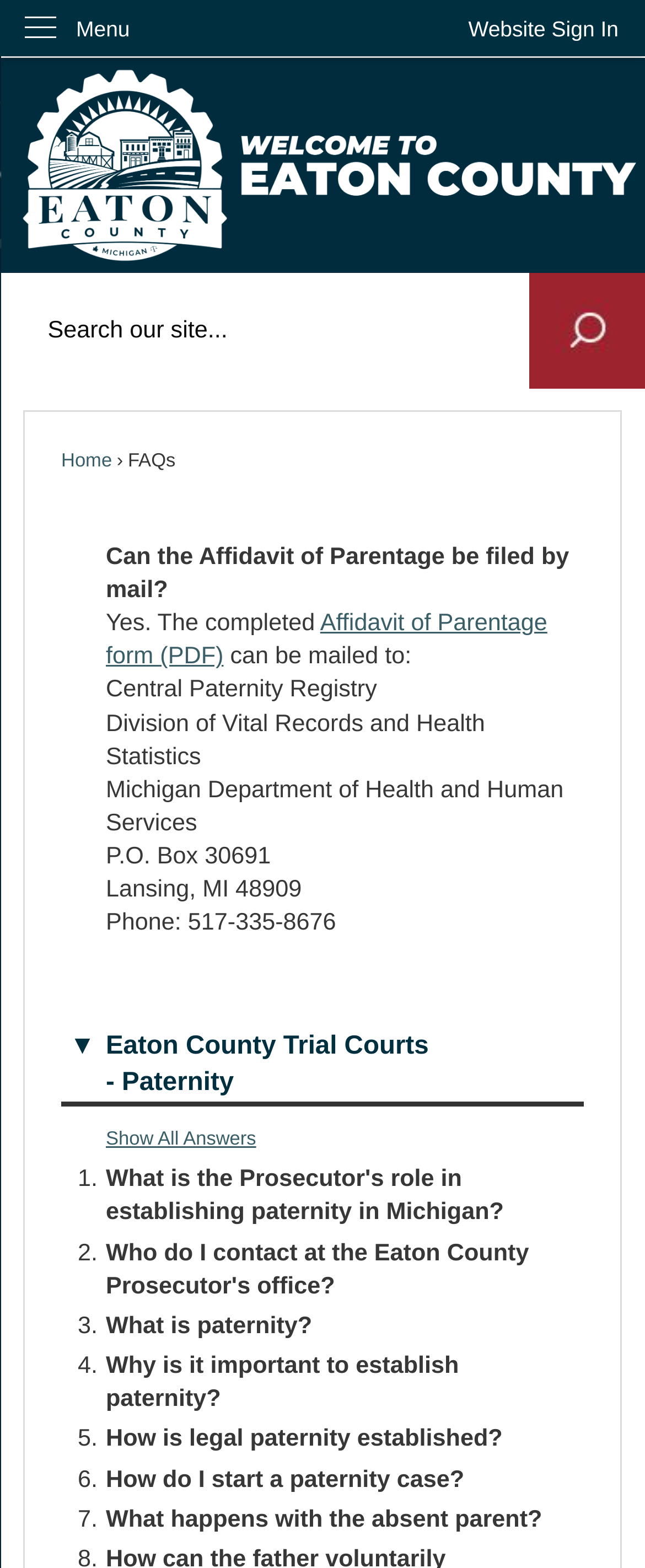Answer the question briefly using a single word or phrase: 
How do I contact the Eaton County Prosecutor's office?

Unknown